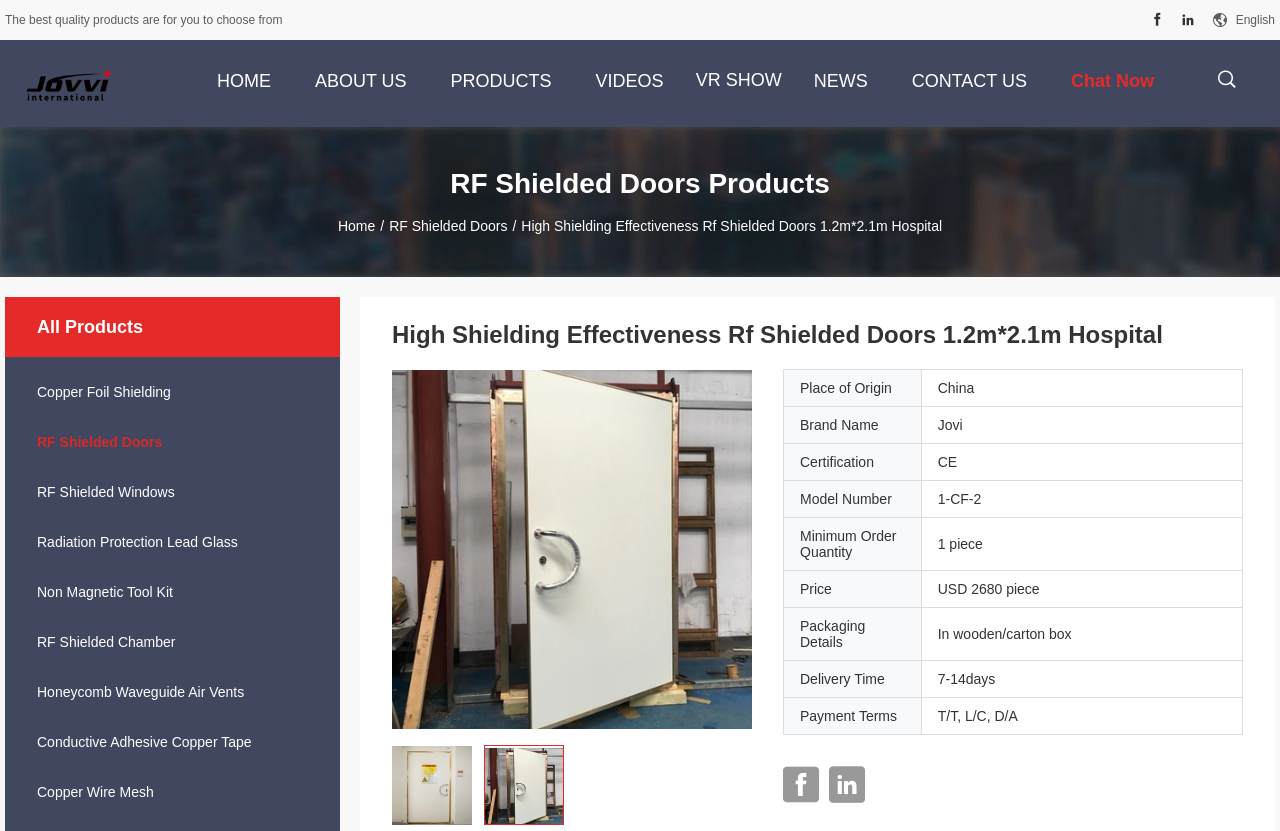Find the bounding box coordinates of the clickable area that will achieve the following instruction: "Chat with the customer support".

[0.827, 0.048, 0.911, 0.144]